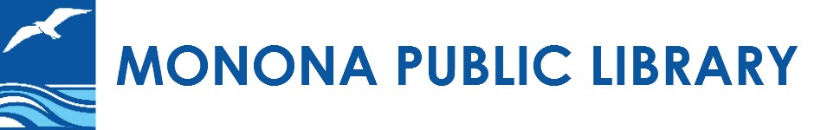What does the wavy blue line in the logo represent?
Using the image as a reference, answer with just one word or a short phrase.

Water